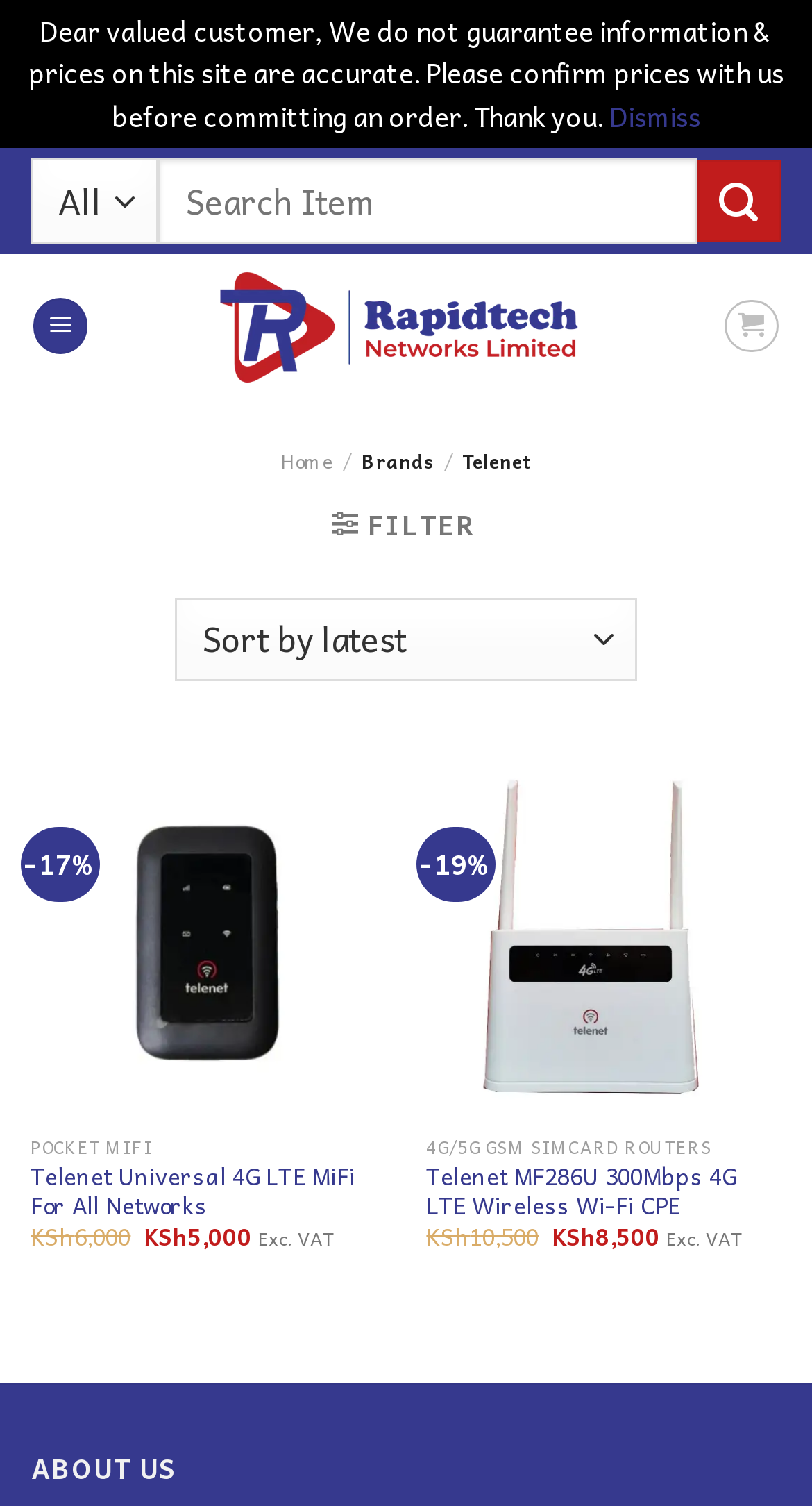What type of products are being sold on this page?
Please provide an in-depth and detailed response to the question.

The page appears to be selling various Telenet products, including a universal 4G LTE MiFi and a 300Mbps 4G LTE wireless Wi-Fi CPE. The products are listed in a table format with their original and current prices, as well as a discount percentage.